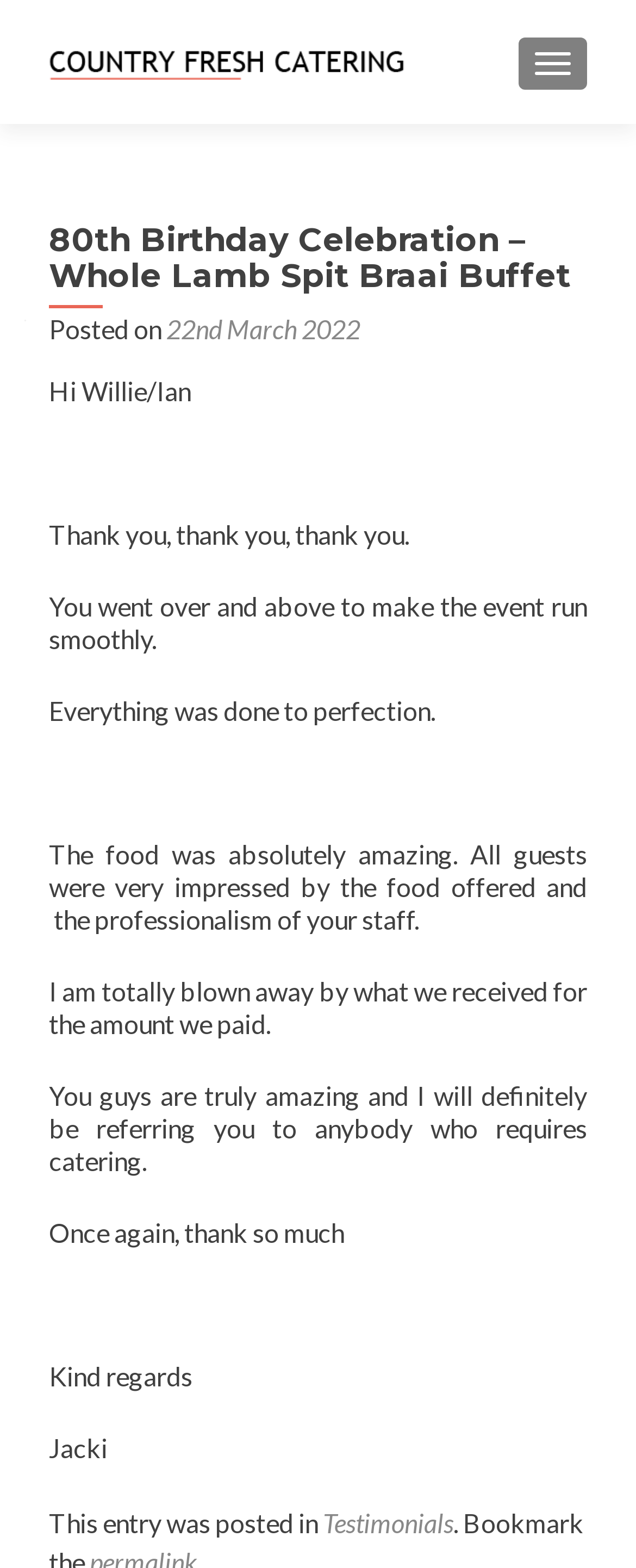Answer this question in one word or a short phrase: What was the opinion of the guests about the food?

Very impressed